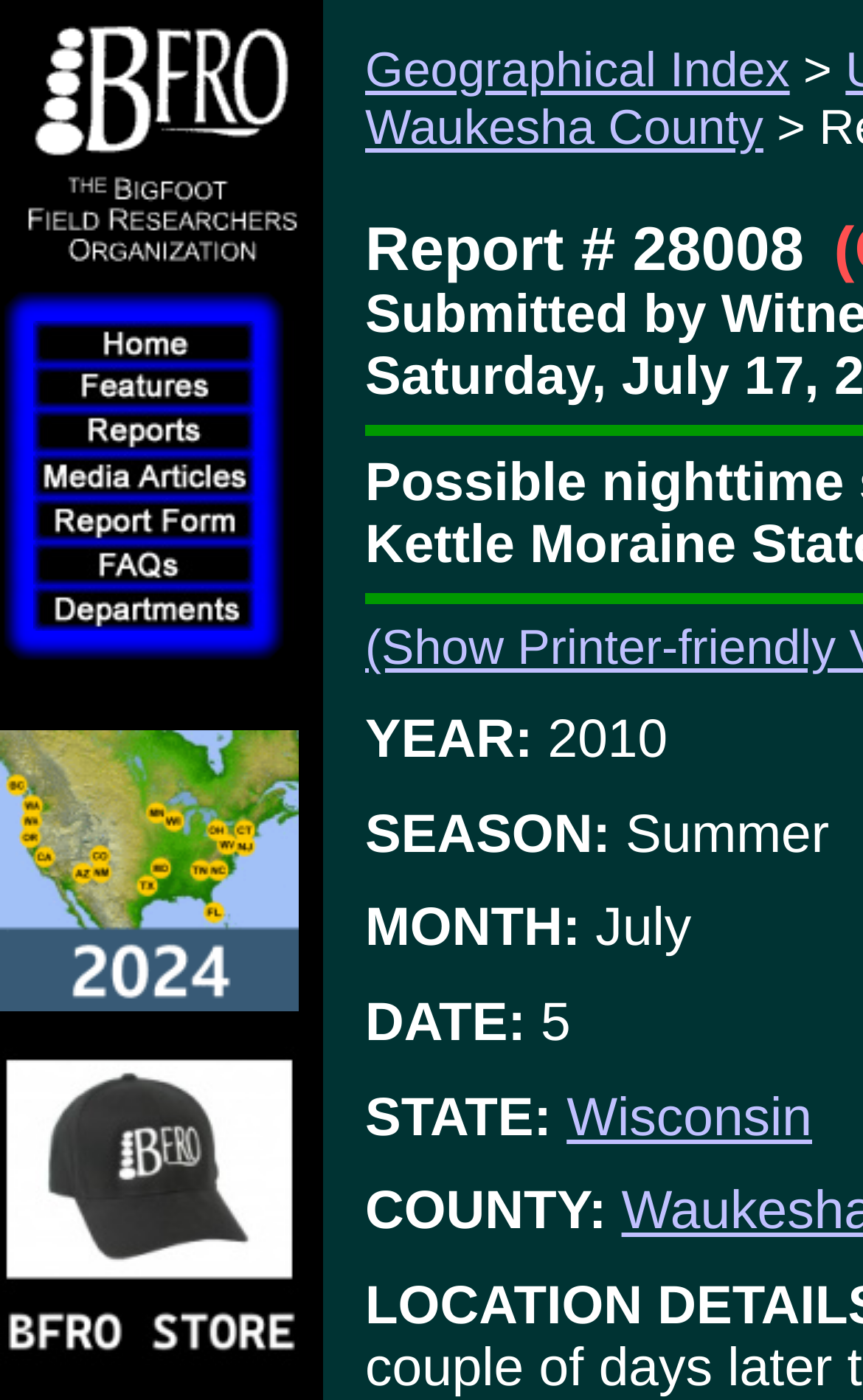Show the bounding box coordinates of the region that should be clicked to follow the instruction: "View Wisconsin."

[0.657, 0.777, 0.941, 0.82]